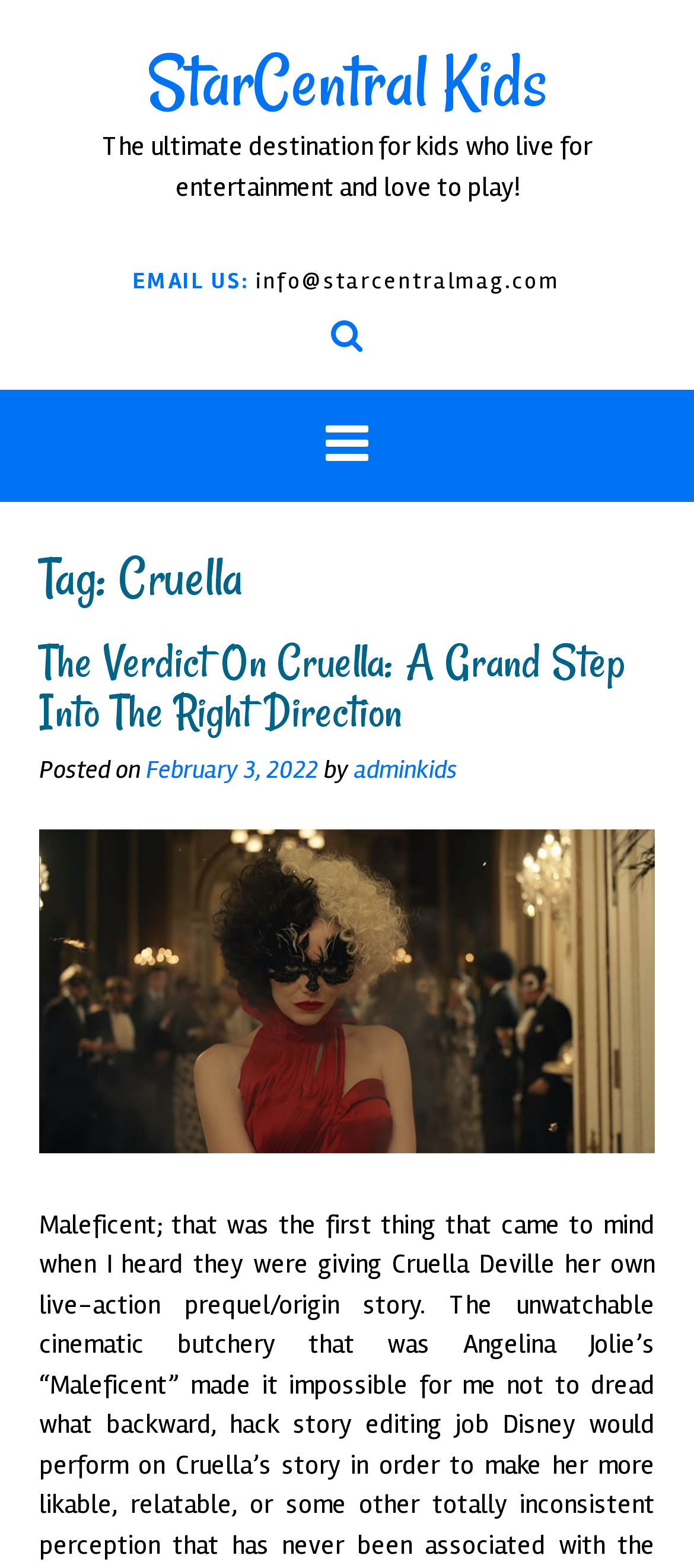Locate the bounding box of the UI element with the following description: "StarCentral Kids".

[0.212, 0.023, 0.788, 0.083]